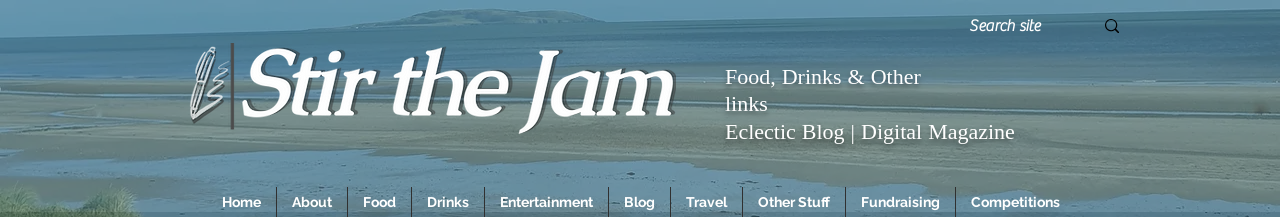Describe all significant details and elements found in the image.

The image depicts the header of the website "Stir the Jam," featuring a serene coastal landscape with soft waves lapping against the shore. The text "Stir the Jam" is prominently displayed in elegant, flowing script, accompanied by a graphic of a small sailboat or similar vessel, giving a relaxing and inviting feel. Below the website title, there are navigation links categorized under "Food, Drinks & Other links" as well as a section labeled "Eclectic Blog | Digital Magazine," indicating a variety of content focusing on culinary and lifestyle topics. The overall aesthetic captures a tranquil summer vibe, ideal for attracting visitors seeking leisurely inspiration.